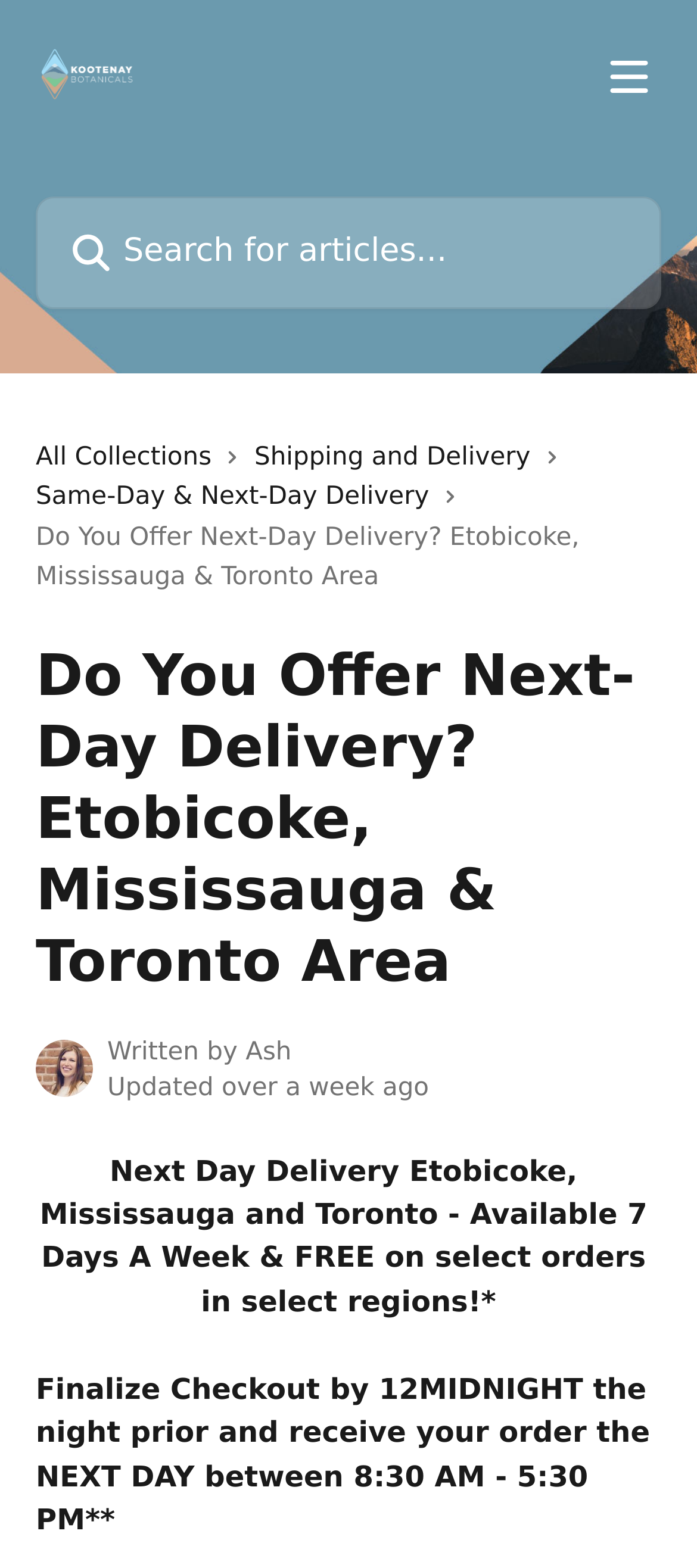Please find the bounding box for the UI component described as follows: "aria-label="Open menu"".

[0.856, 0.035, 0.949, 0.063]